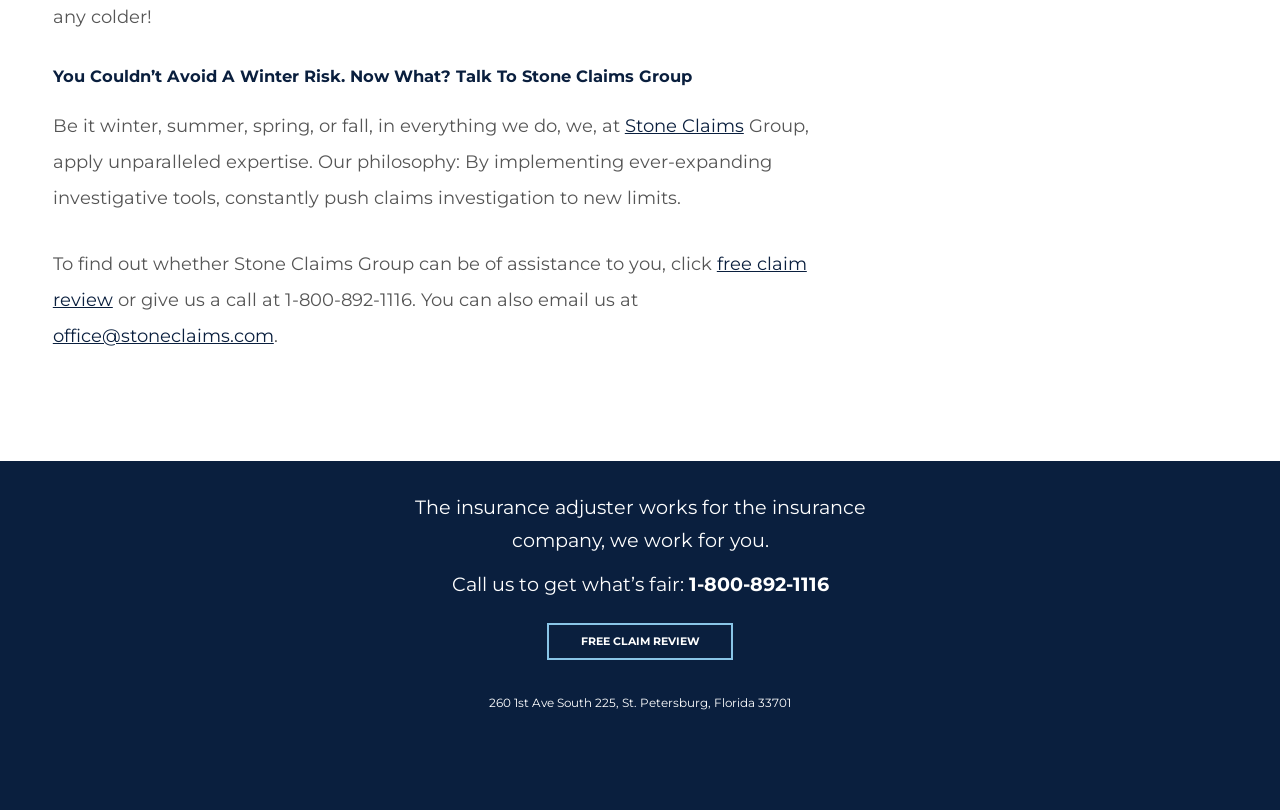What is the email address to contact the office?
Give a single word or phrase as your answer by examining the image.

office@stoneclaims.com